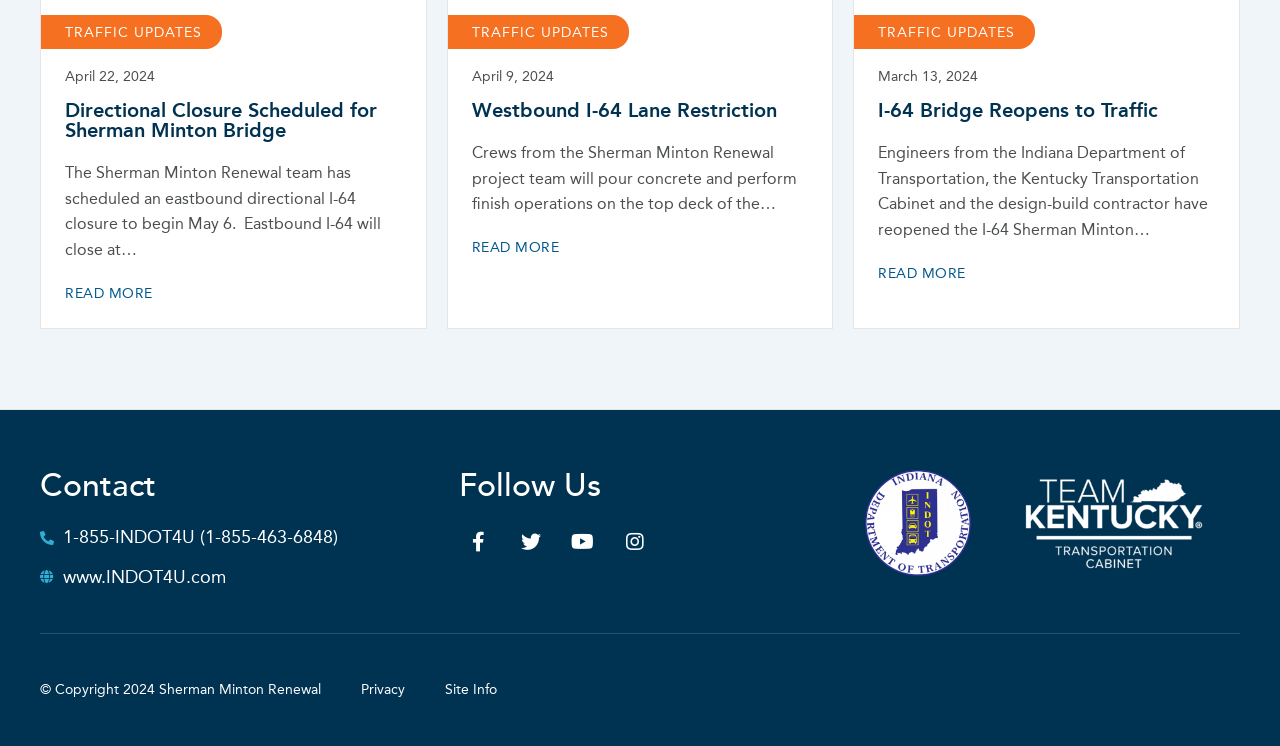What is the copyright year of the Sherman Minton Renewal website?
Give a single word or phrase as your answer by examining the image.

2024